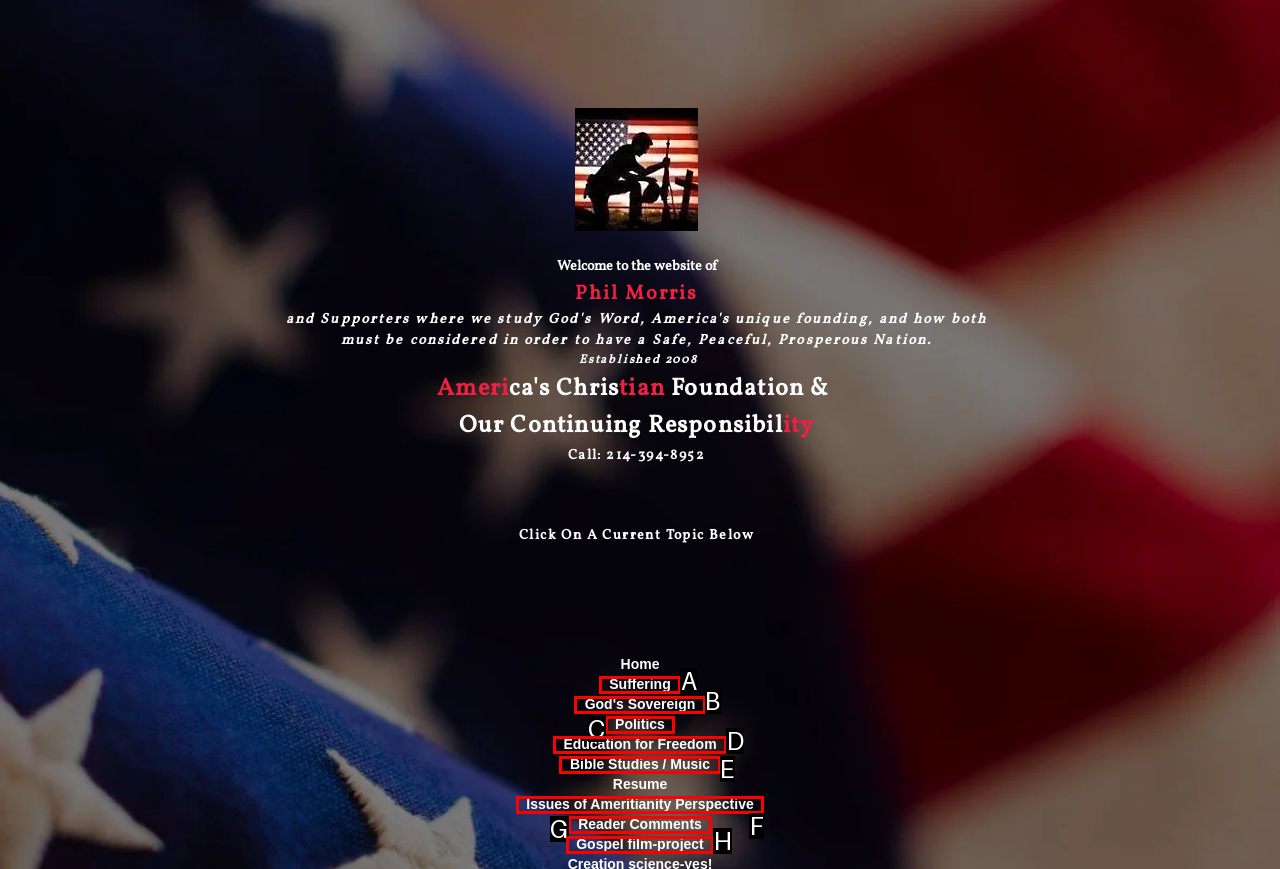Given the description: Issues of Ameritianity Perspective, identify the matching option. Answer with the corresponding letter.

F